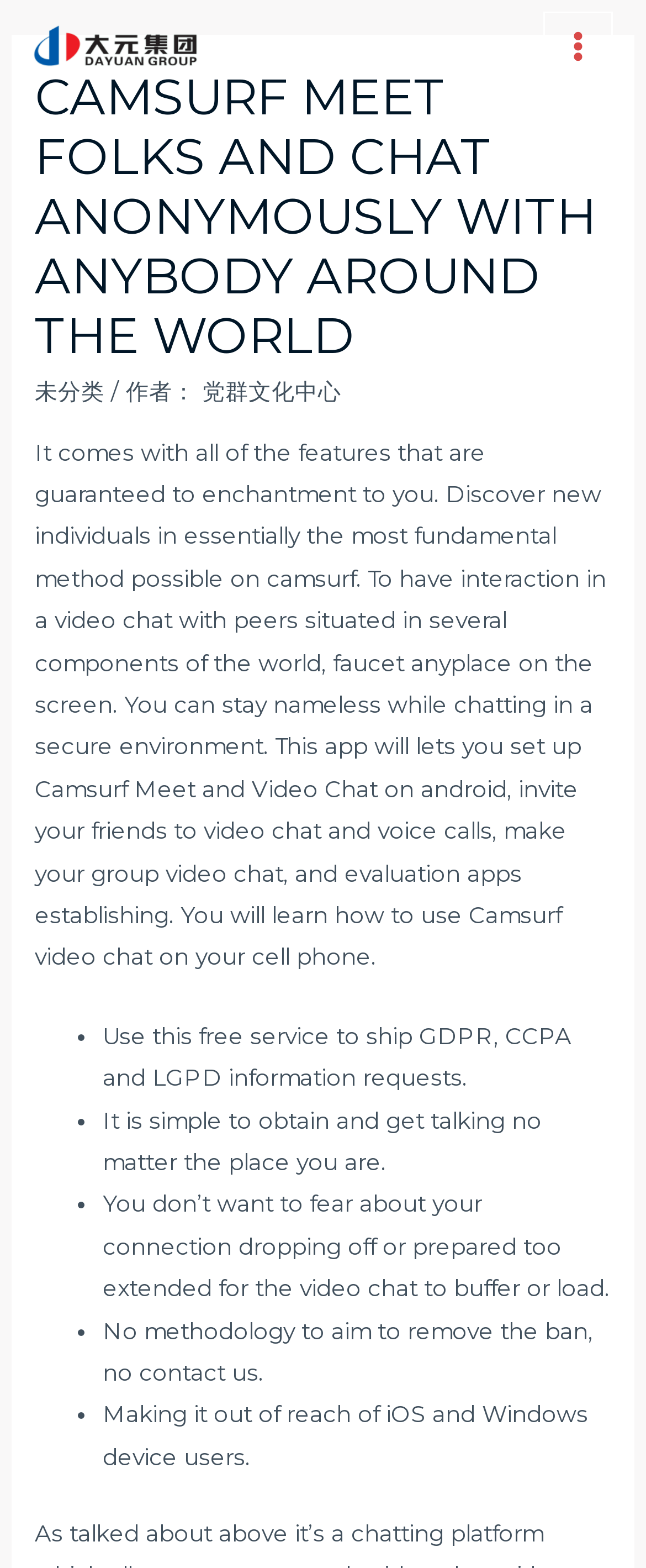What is required to start a video chat?
Answer briefly with a single word or phrase based on the image.

Tap anywhere on the screen